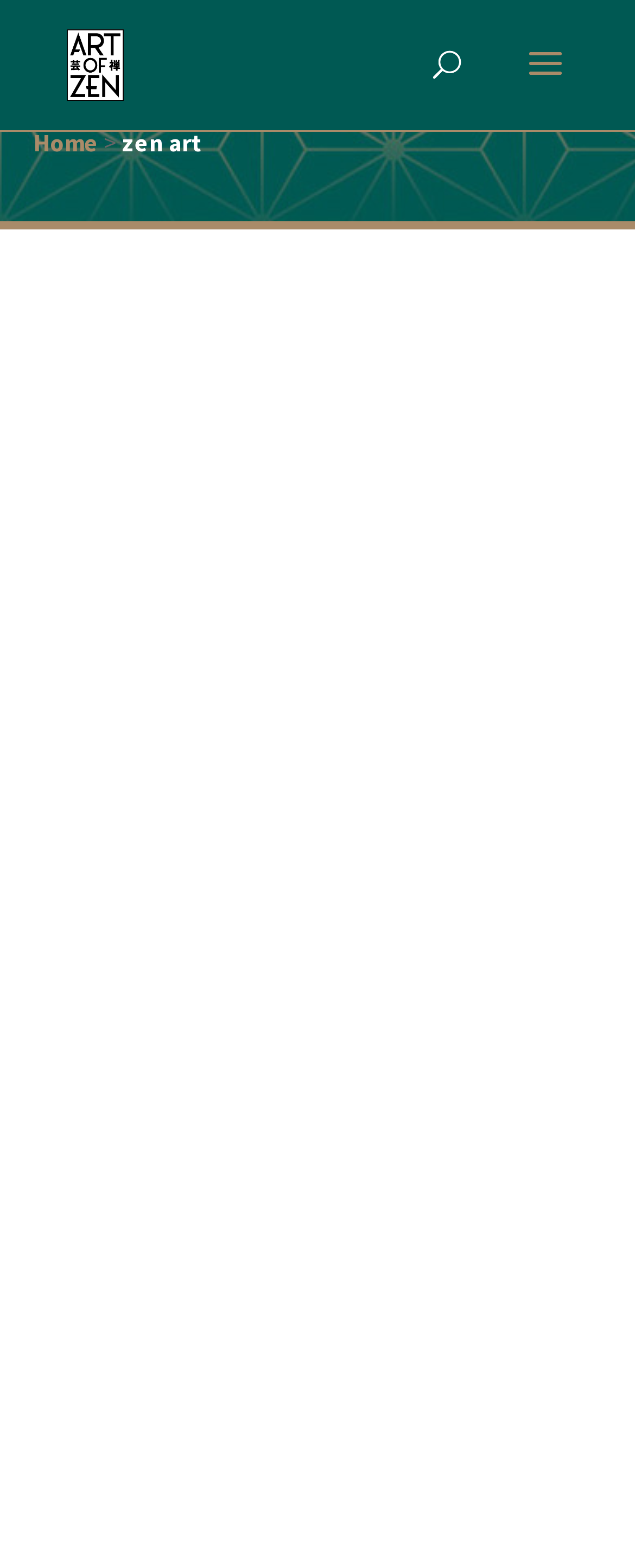Kindly respond to the following question with a single word or a brief phrase: 
What is the topic of the article below the link 'Ukiyo-e'?

Collecting Japanese Woodblock Art